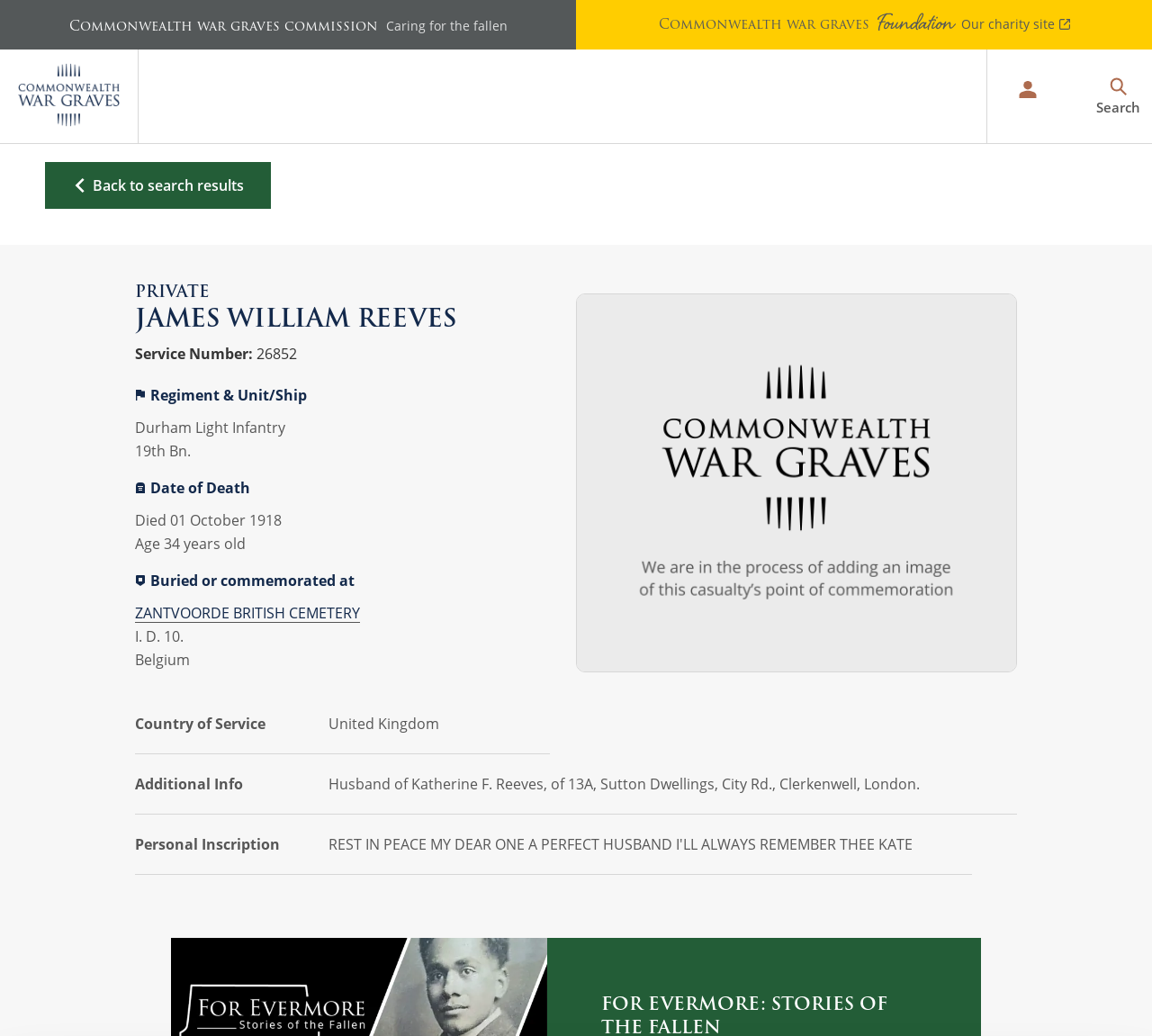Can you show the bounding box coordinates of the region to click on to complete the task described in the instruction: "Ask a question"?

[0.397, 0.352, 0.541, 0.373]